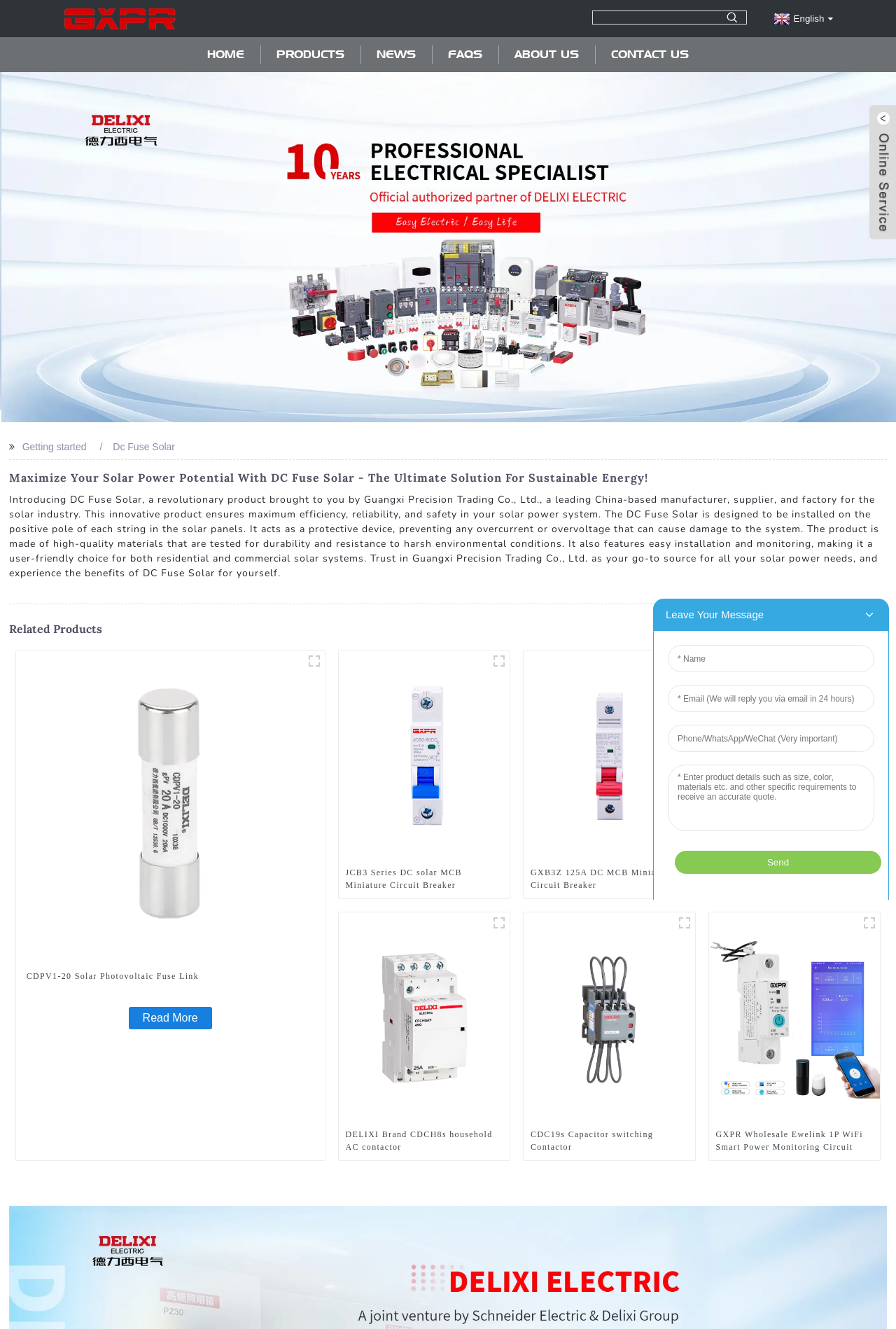What is the company name mentioned on the webpage?
Please answer the question with as much detail and depth as you can.

I found the company name 'Guangxi Precision Trading Co., Ltd.' in the text 'Introducing DC Fuse Solar, a revolutionary product brought to you by Guangxi Precision Trading Co., Ltd., a leading China-based manufacturer, supplier, and factory for the solar industry.'